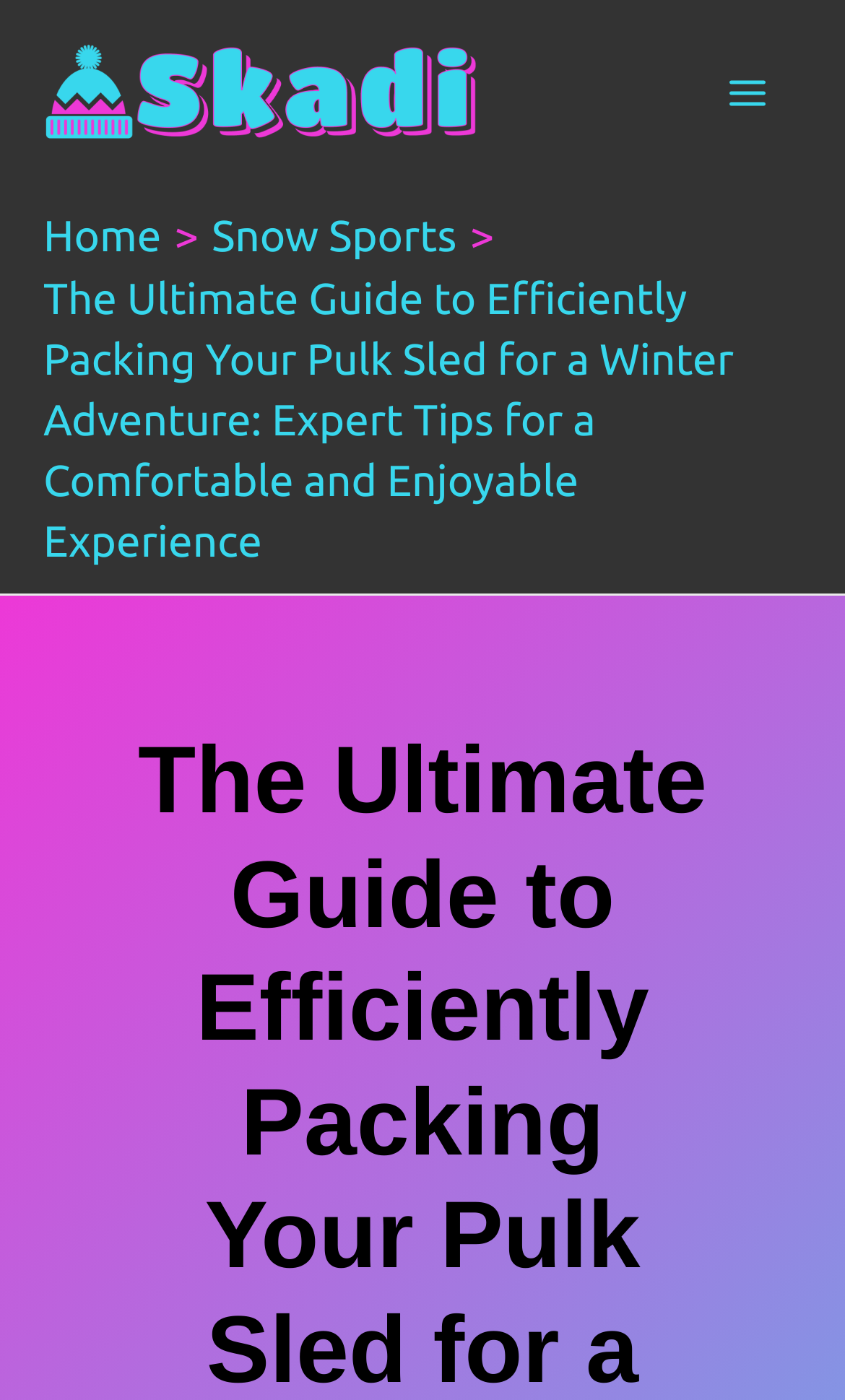Determine the main heading text of the webpage.

The Ultimate Guide to Efficiently Packing Your Pulk Sled for a Winter Adventure: Expert Tips for a Comfortable and Enjoyable Experience